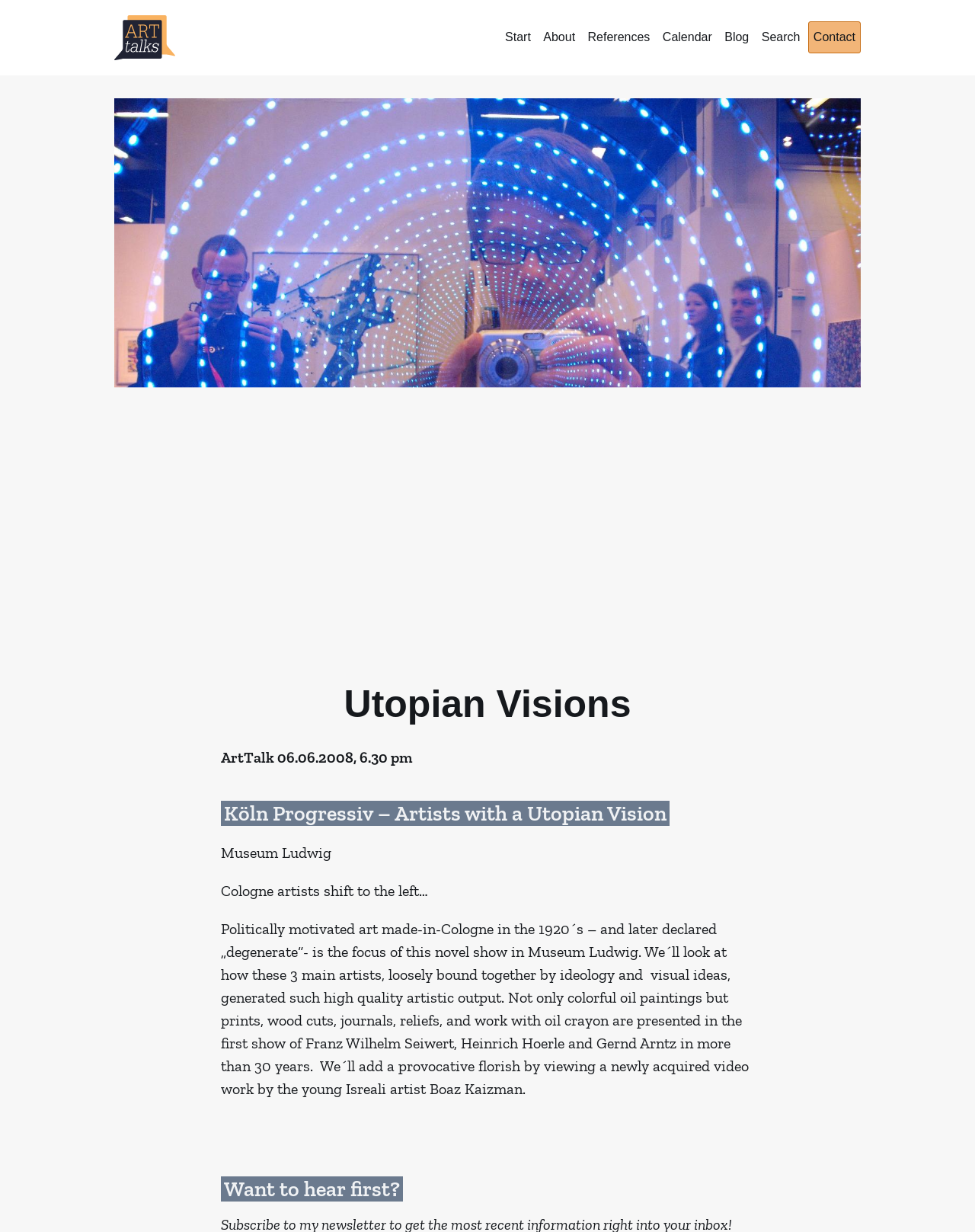What is the focus of the novel show in Museum Ludwig?
Please respond to the question with a detailed and informative answer.

I found the answer by looking at the StaticText element with the text 'Politically motivated art made-in-Cologne in the 1920´s – and later declared „degenerate“- is the focus of this novel show in Museum Ludwig.' which is a part of the main content section of the webpage.